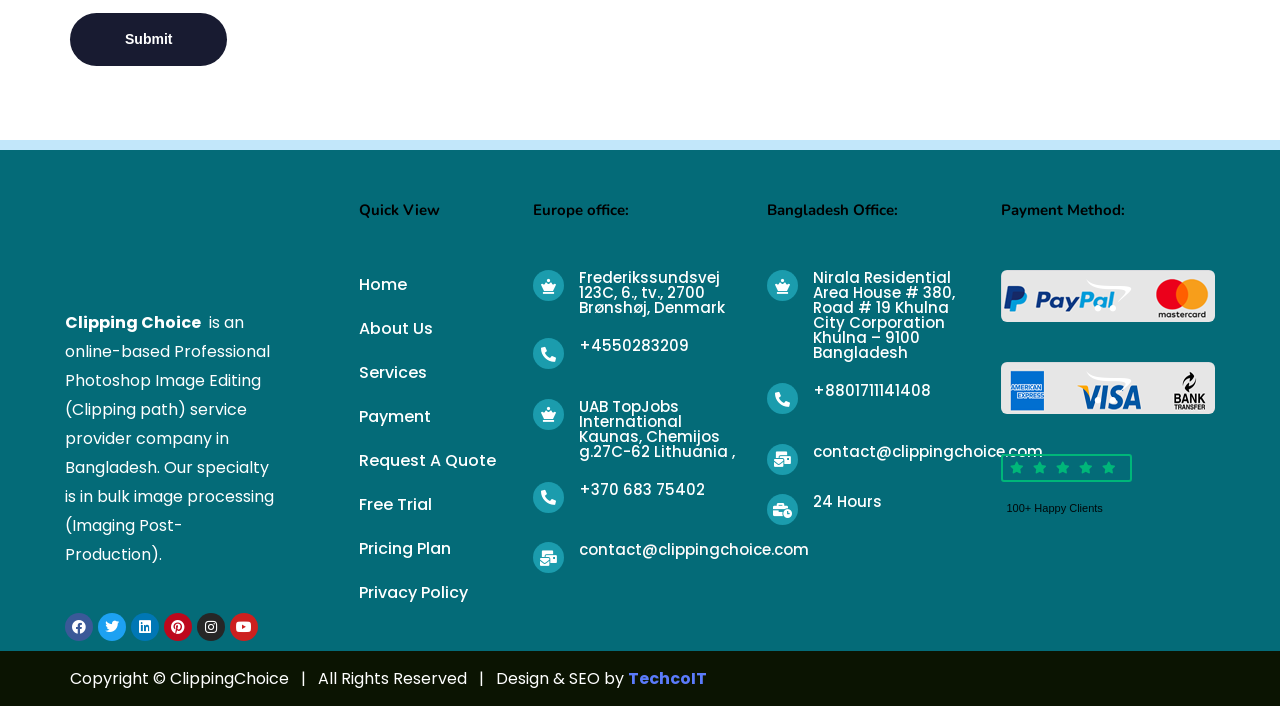Specify the bounding box coordinates of the element's region that should be clicked to achieve the following instruction: "Click the Submit button". The bounding box coordinates consist of four float numbers between 0 and 1, in the format [left, top, right, bottom].

[0.055, 0.019, 0.178, 0.094]